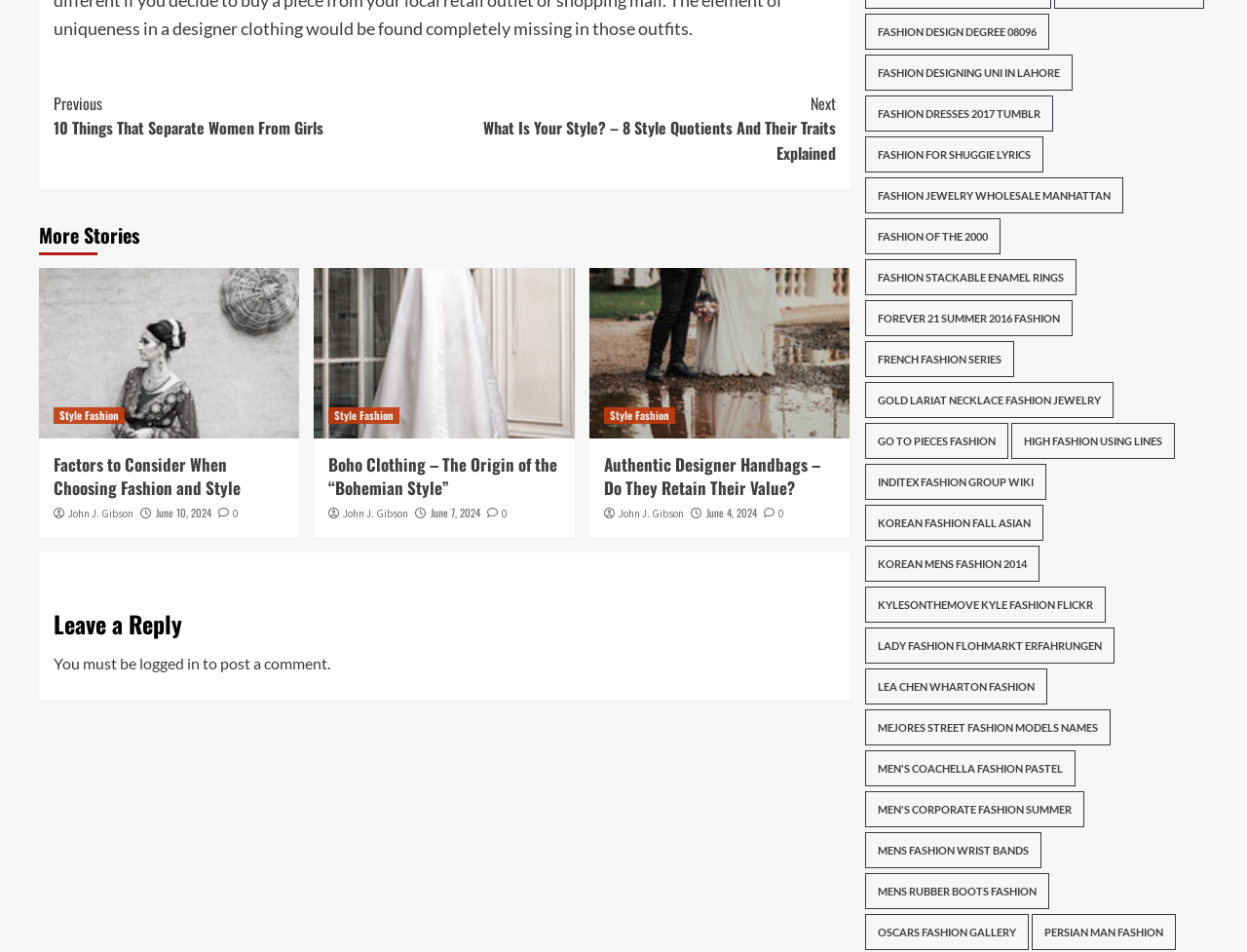How many links are there in the 'More Stories' section?
Based on the image content, provide your answer in one word or a short phrase.

194